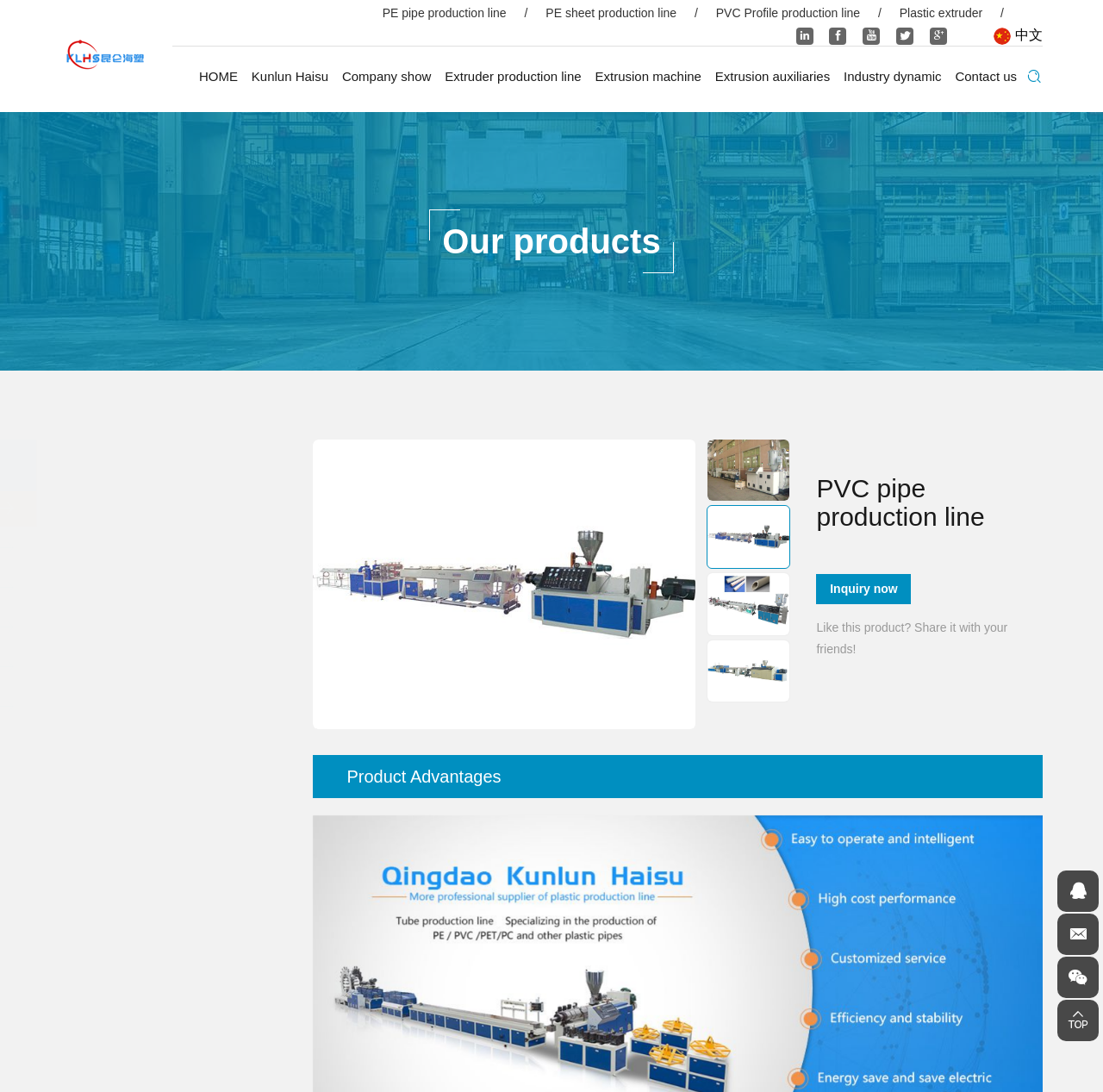Predict the bounding box coordinates for the UI element described as: "HOME". The coordinates should be four float numbers between 0 and 1, presented as [left, top, right, bottom].

[0.18, 0.043, 0.216, 0.098]